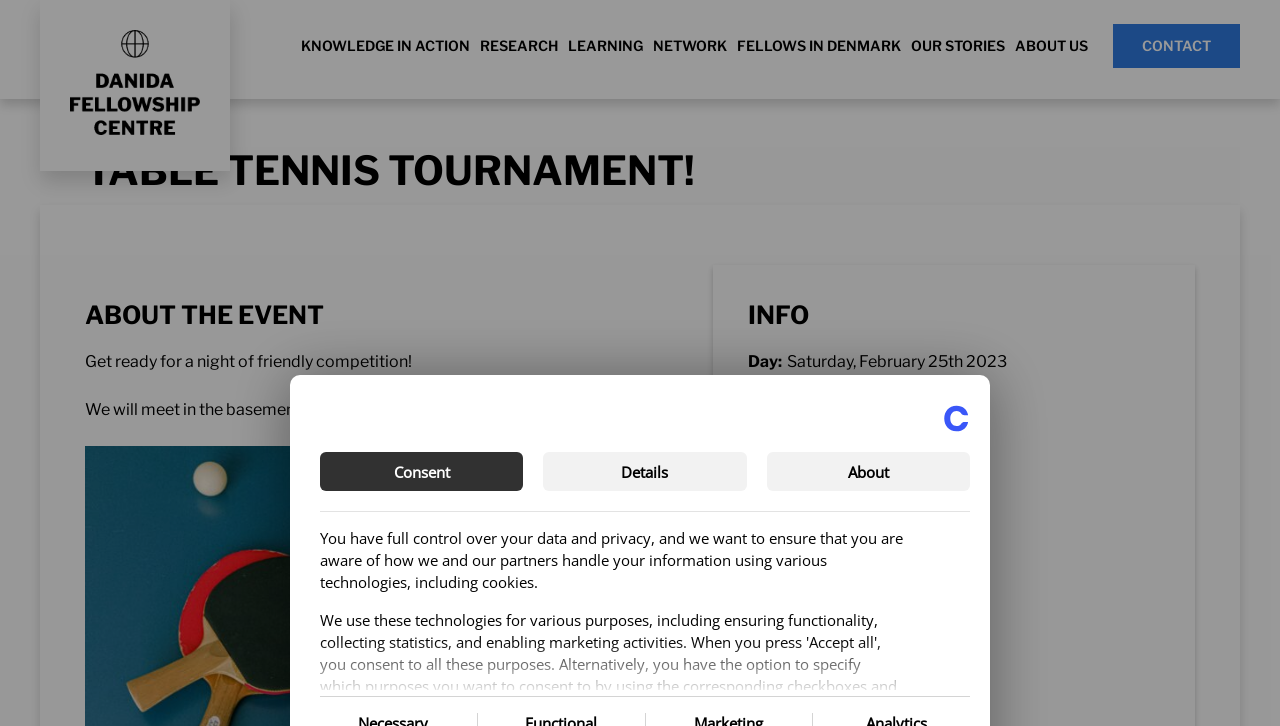Identify the bounding box for the described UI element: "Contact".

[0.87, 0.032, 0.969, 0.093]